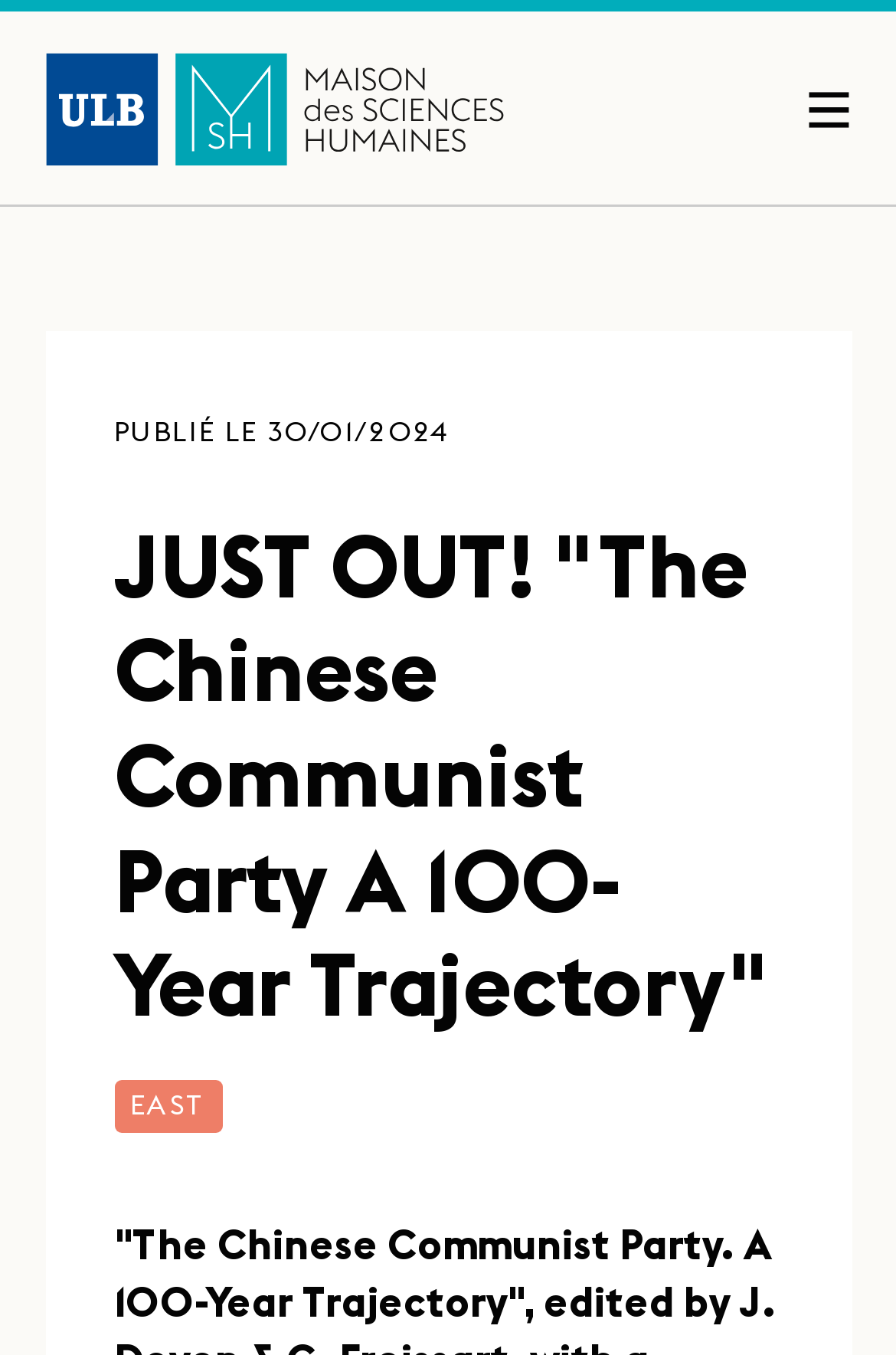Using the webpage screenshot, locate the HTML element that fits the following description and provide its bounding box: "alt="BlackBerry Veterans Affairs"".

None